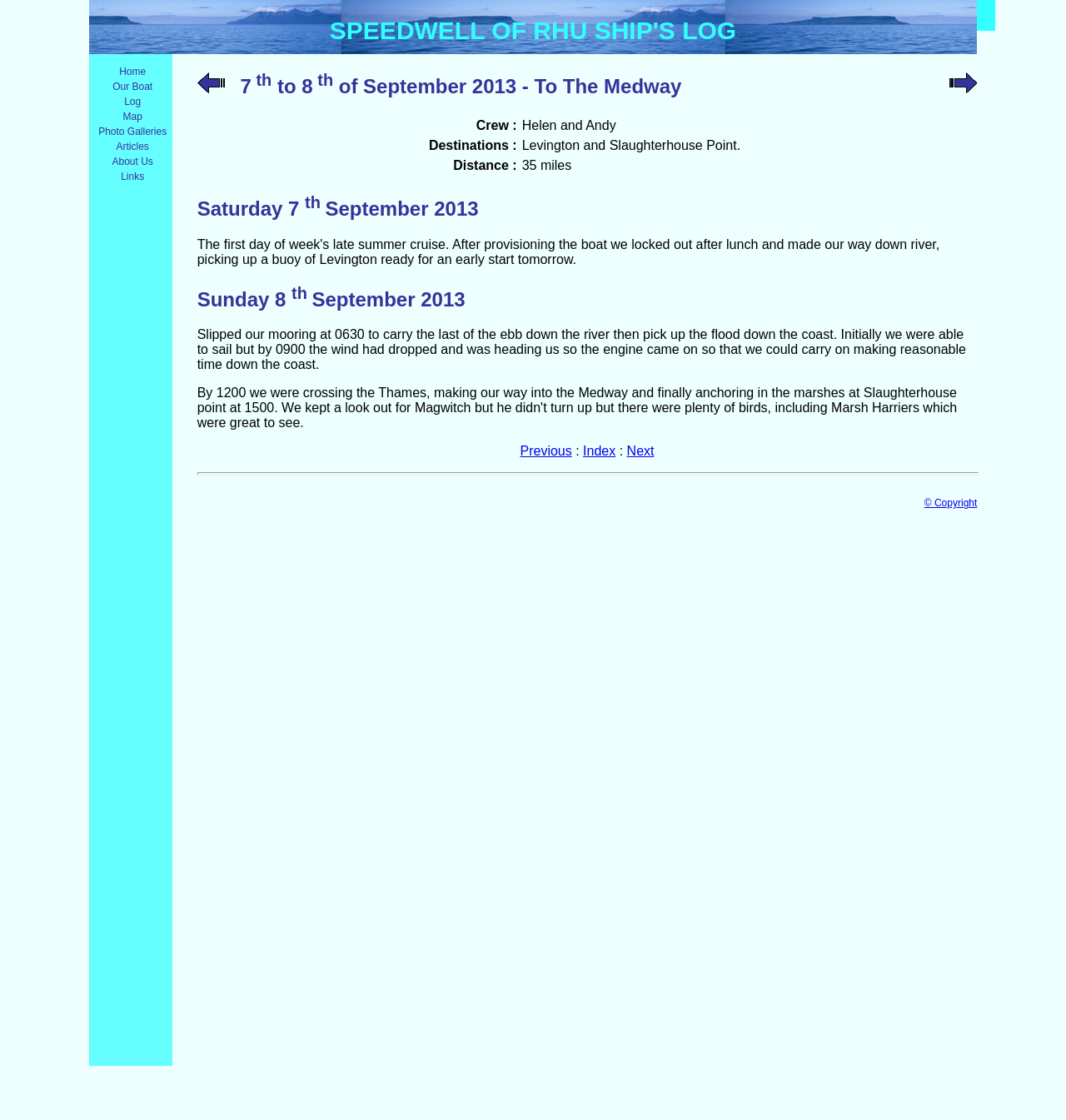Provide a thorough and detailed response to the question by examining the image: 
What is the name of the ship?

The name of the ship can be found in the header section of the webpage, where it is written in a large font as 'SPEEDWELL OF RHU SHIP'S LOG'. This suggests that the webpage is a log or journal of the ship's activities.